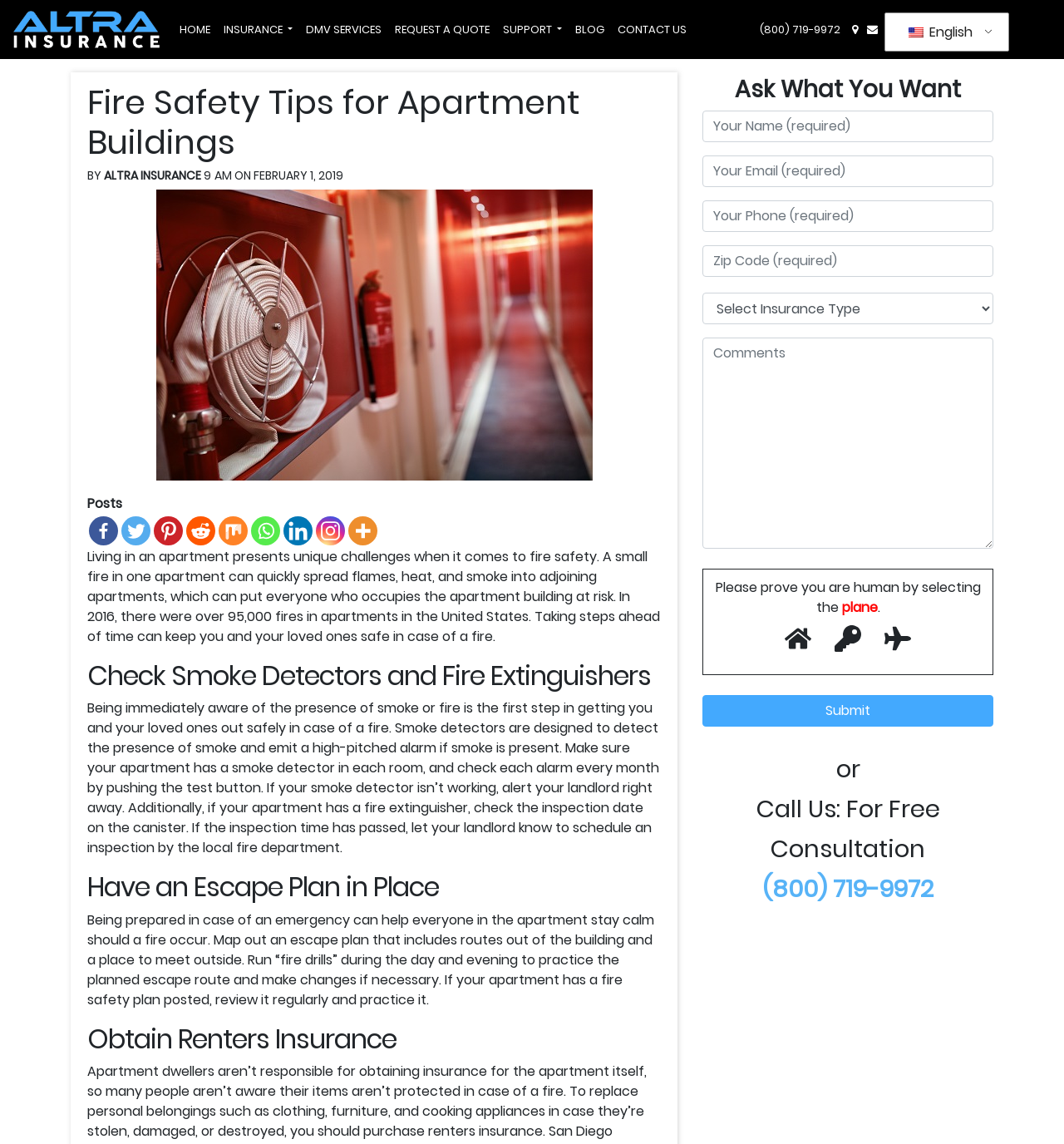From the webpage screenshot, identify the region described by Request a quote. Provide the bounding box coordinates as (top-left x, top-left y, bottom-right x, bottom-right y), with each value being a floating point number between 0 and 1.

[0.365, 0.013, 0.466, 0.039]